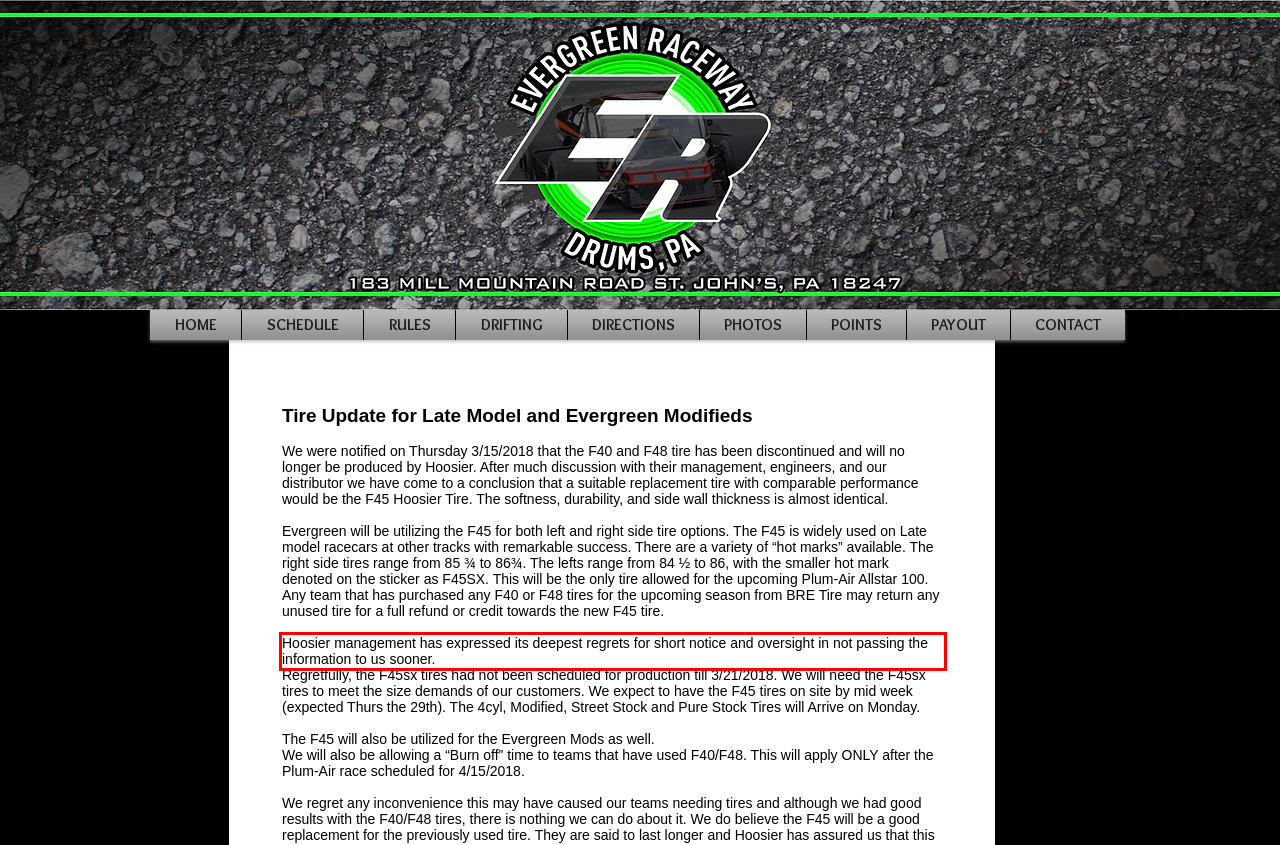You are looking at a screenshot of a webpage with a red rectangle bounding box. Use OCR to identify and extract the text content found inside this red bounding box.

Hoosier management has expressed its deepest regrets for short notice and oversight in not passing the information to us sooner.